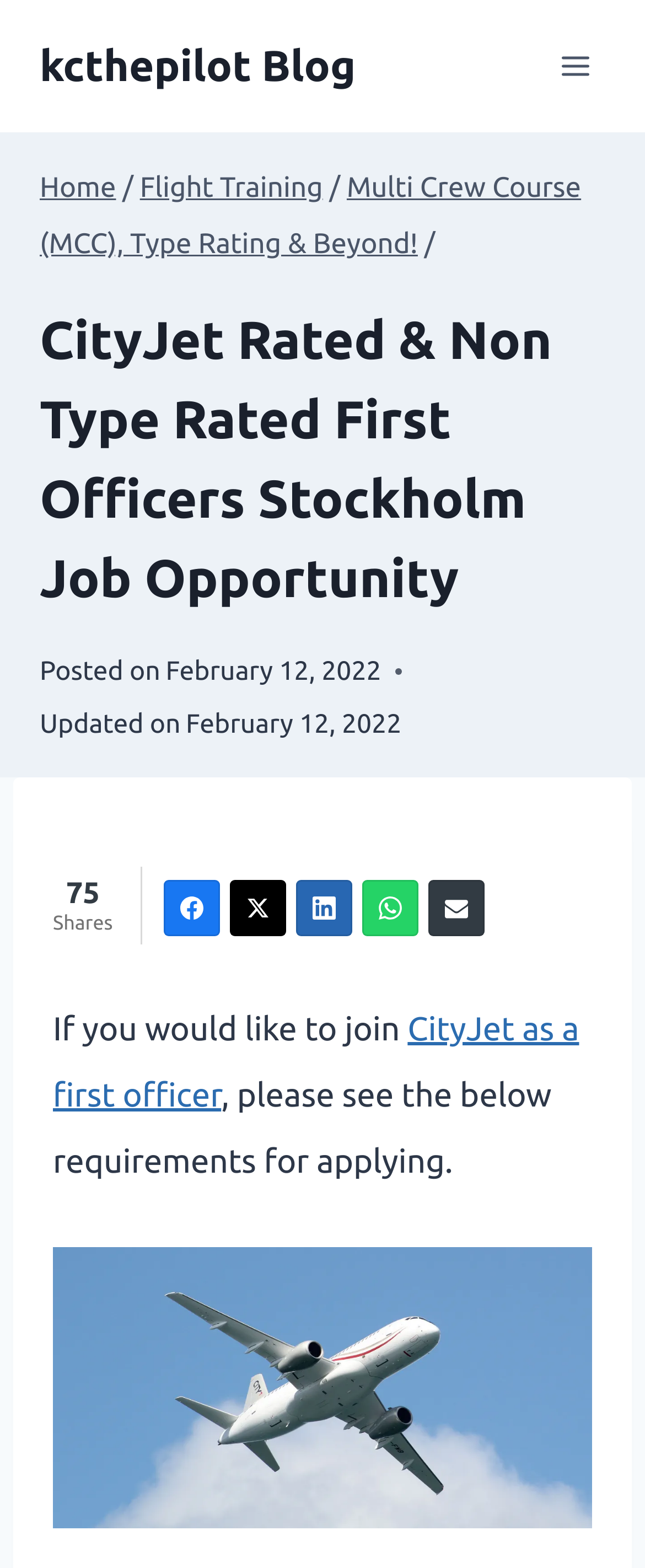What type of aircraft is shown in the image?
Carefully examine the image and provide a detailed answer to the question.

The type of aircraft shown in the image is a Sukhoi Superjet 100, which can be inferred from the image description 'CityJet Rated & Non Type Rated First Officers - Sukhoi Superjet 100' on the webpage.